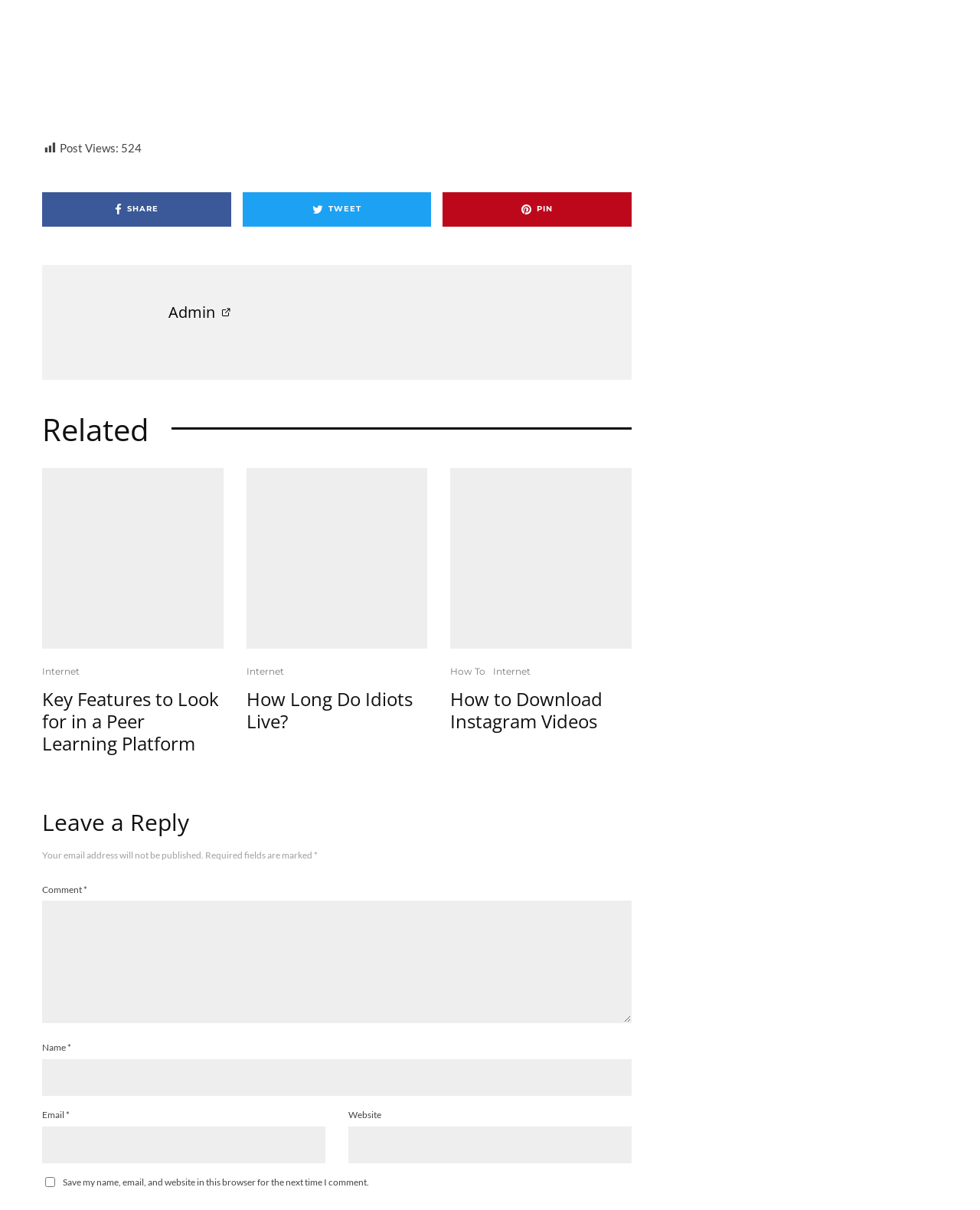Please determine the bounding box coordinates of the area that needs to be clicked to complete this task: 'Learn about Nexplanon'. The coordinates must be four float numbers between 0 and 1, formatted as [left, top, right, bottom].

None